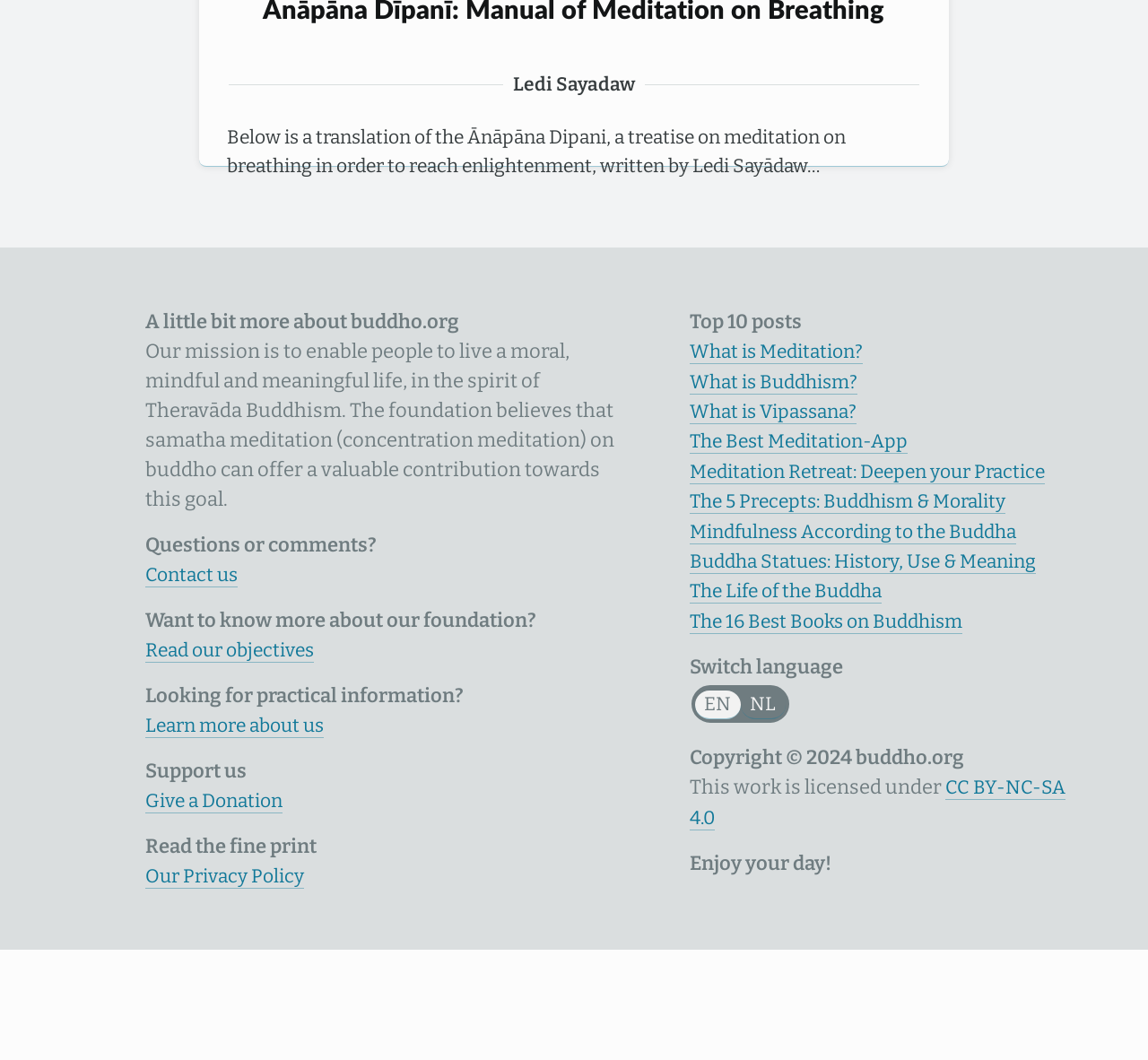What is the mission of the foundation?
Please provide a full and detailed response to the question.

The mission of the foundation is stated in the StaticText element with the text 'Our mission is to enable people to live a moral, mindful and meaningful life, in the spirit of Theravāda Buddhism.'.